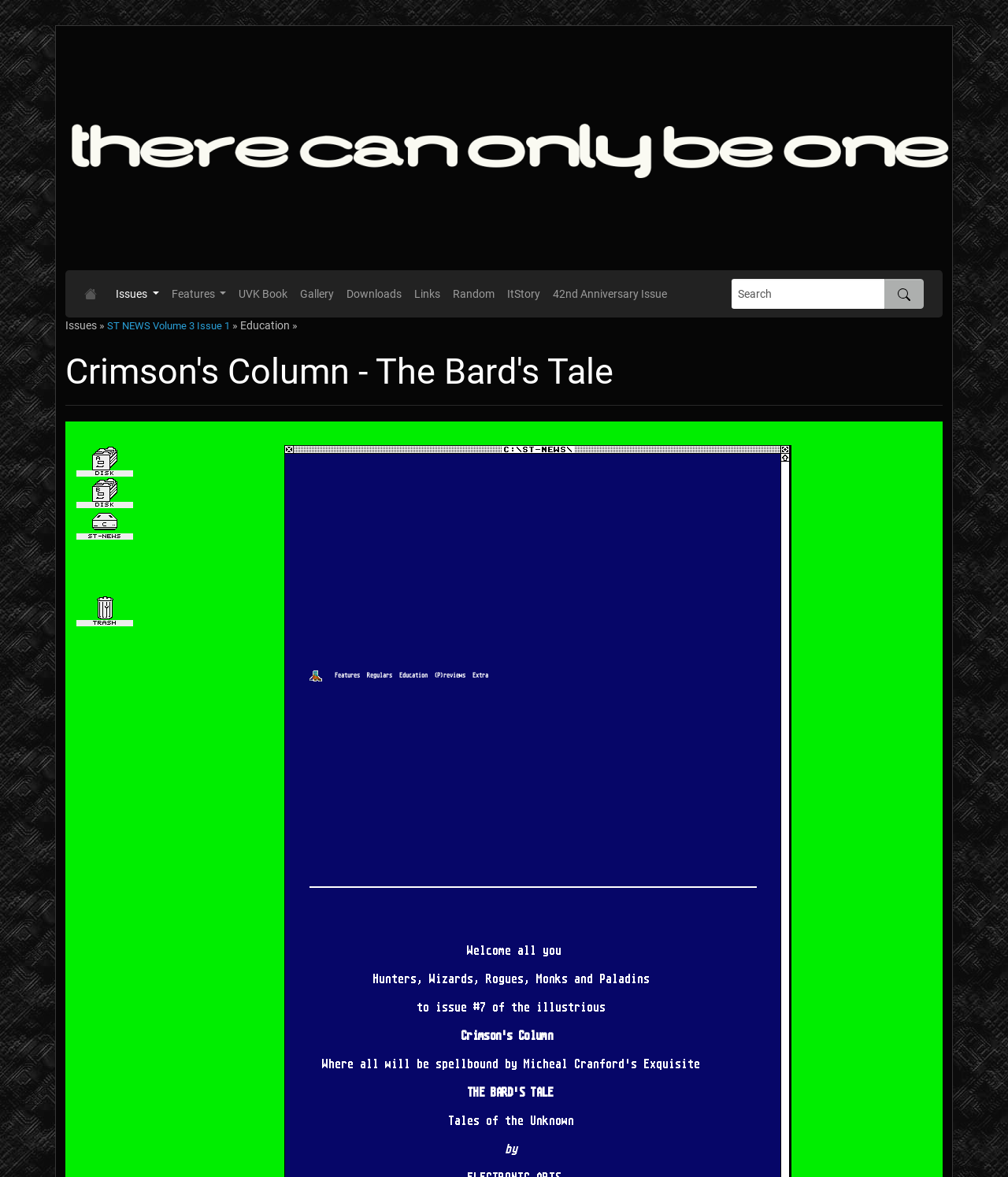Give a one-word or short-phrase answer to the following question: 
What are the categories listed in the menu?

Issues, Features, UVK Book, Gallery, Downloads, Links, Random, ItStory, 42nd Anniversary Issue